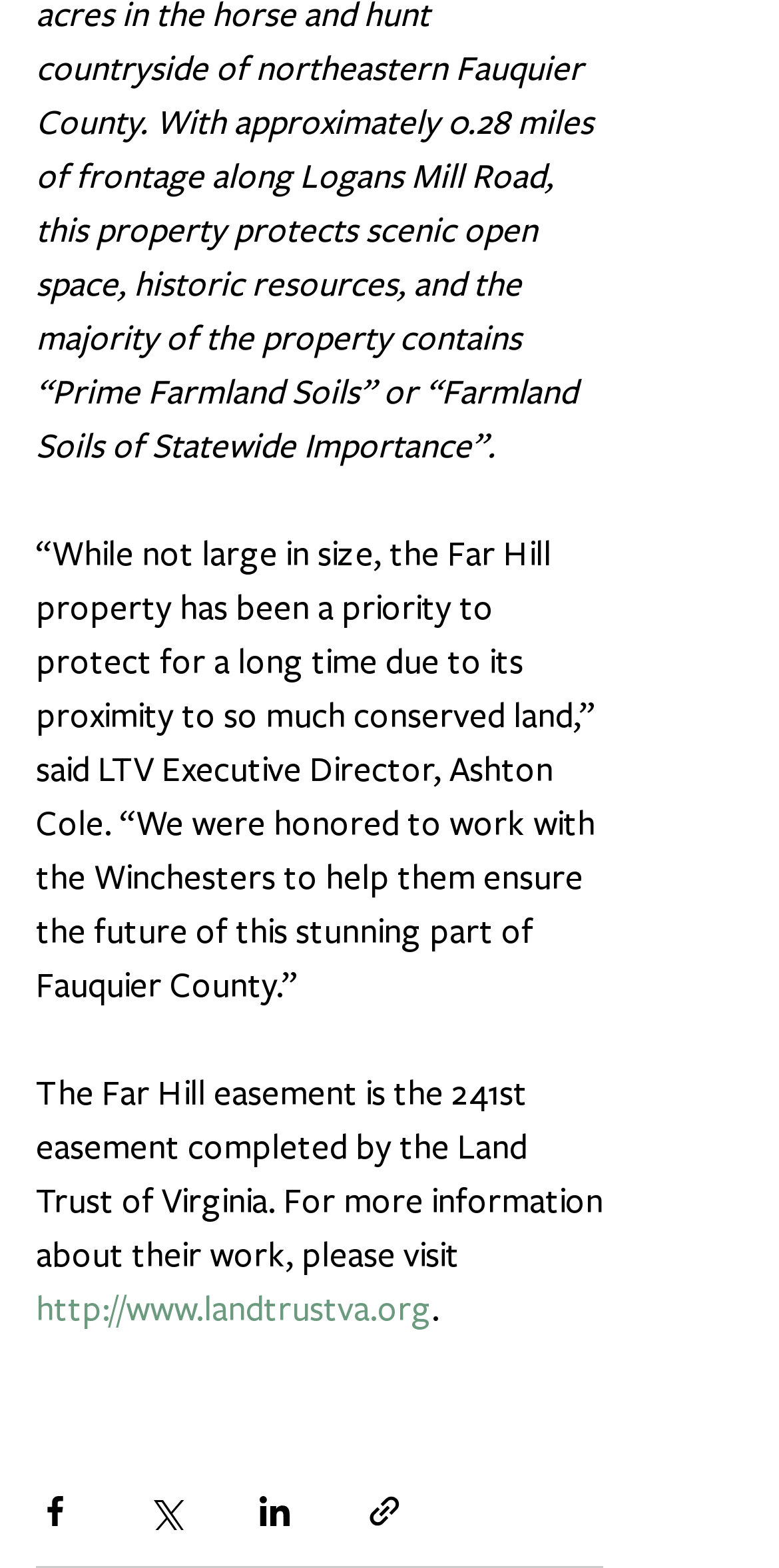Please provide a comprehensive answer to the question below using the information from the image: How many social media sharing options are available?

I counted the number of social media sharing buttons at the bottom of the webpage, which are 'Share via Facebook', 'Share via Twitter', 'Share via LinkedIn', and 'Share via link'. Therefore, there are 4 social media sharing options available.